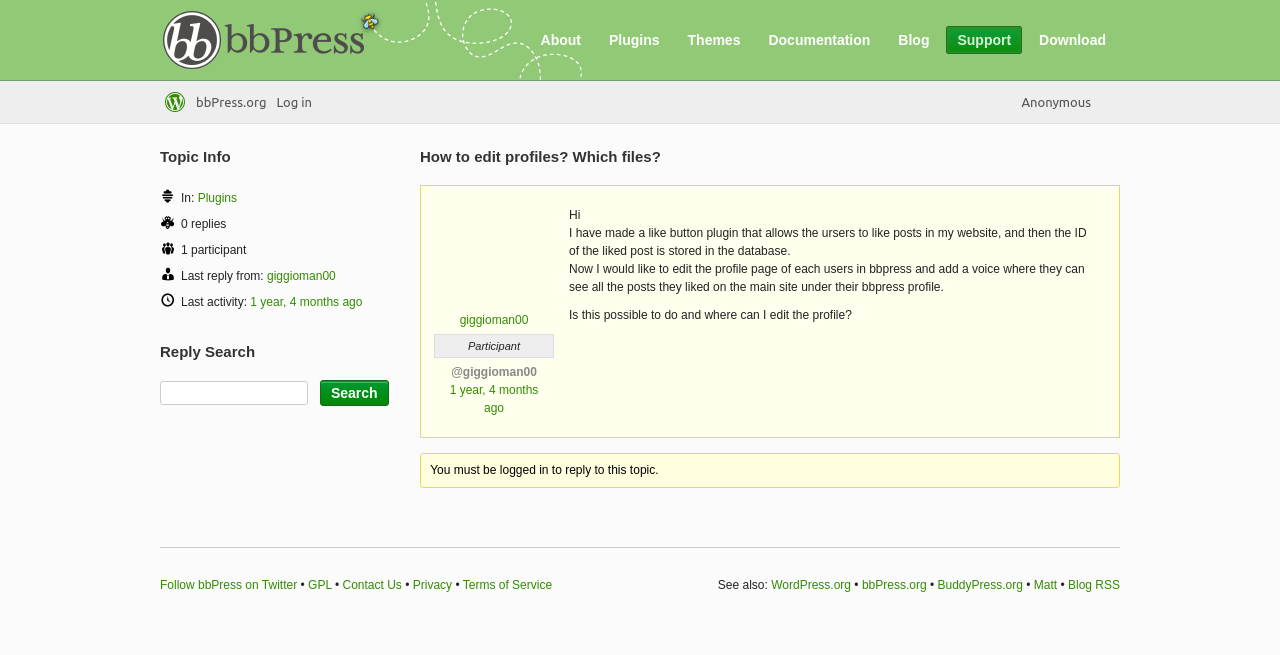Please determine the bounding box coordinates of the element's region to click for the following instruction: "Click on the 'About' link".

[0.414, 0.04, 0.462, 0.082]